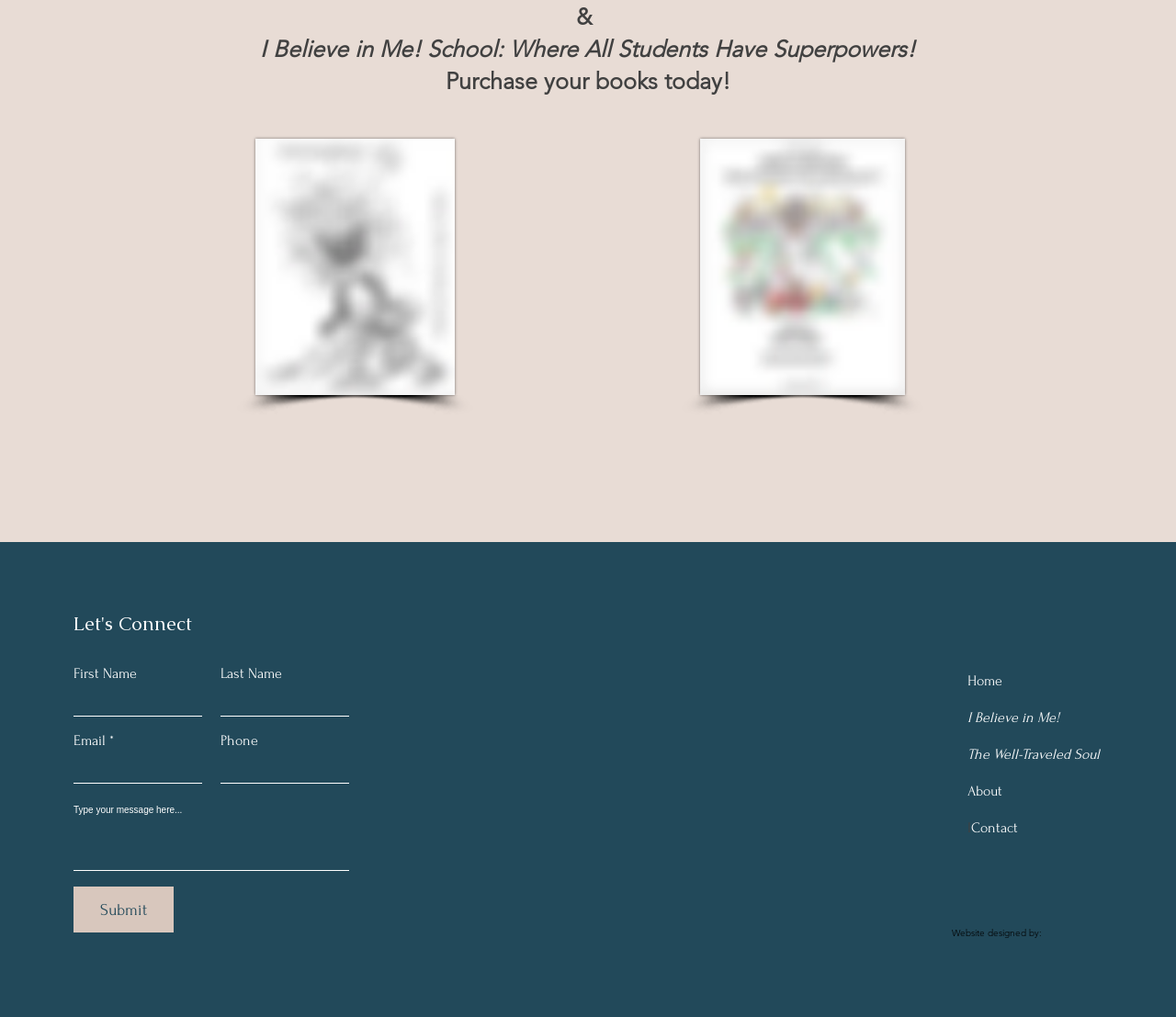Determine the bounding box coordinates for the UI element with the following description: "name="email"". The coordinates should be four float numbers between 0 and 1, represented as [left, top, right, bottom].

[0.062, 0.744, 0.172, 0.77]